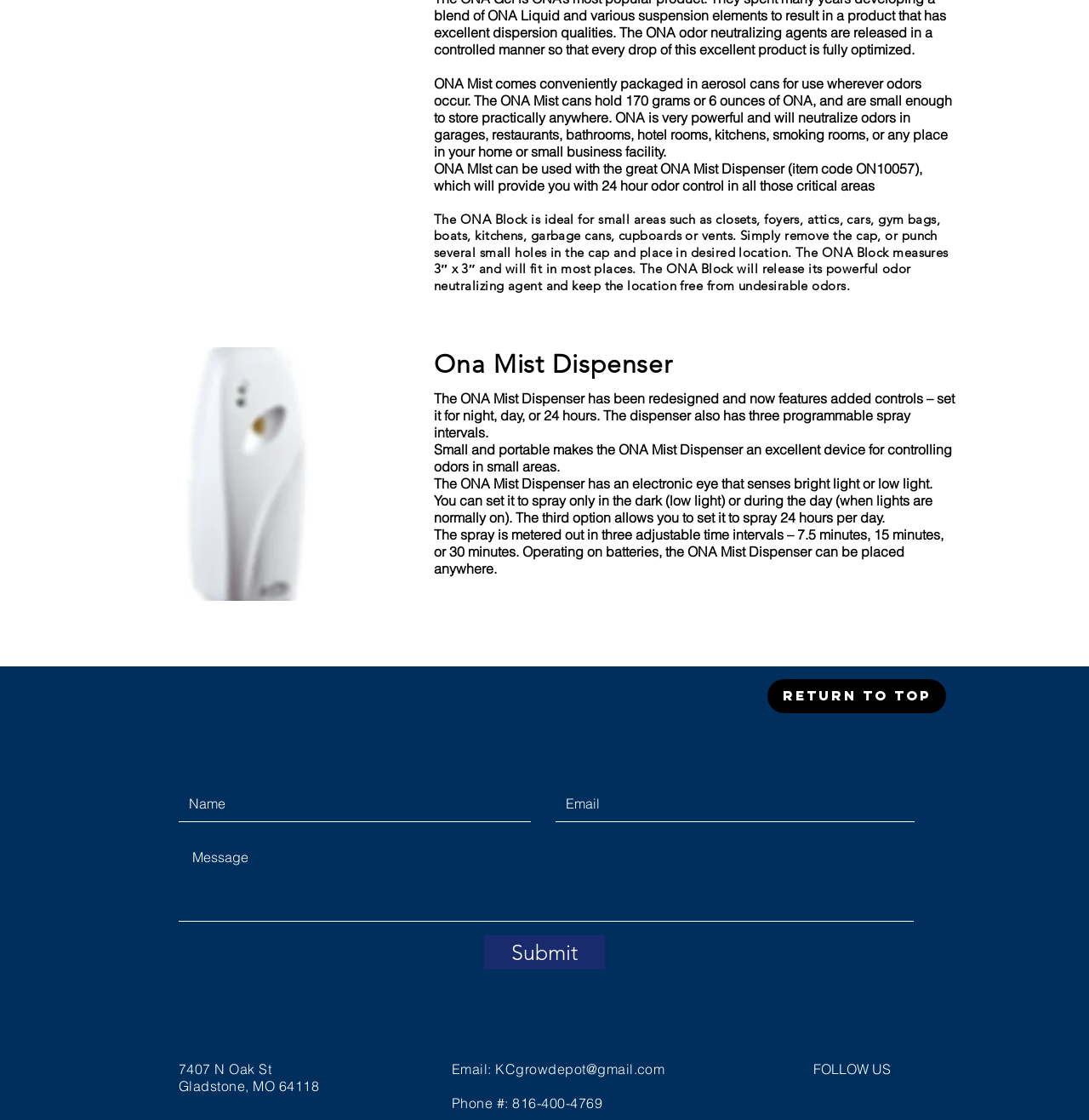Determine the bounding box of the UI element mentioned here: "aria-label="Email" name="email" placeholder="Email"". The coordinates must be in the format [left, top, right, bottom] with values ranging from 0 to 1.

[0.51, 0.702, 0.84, 0.734]